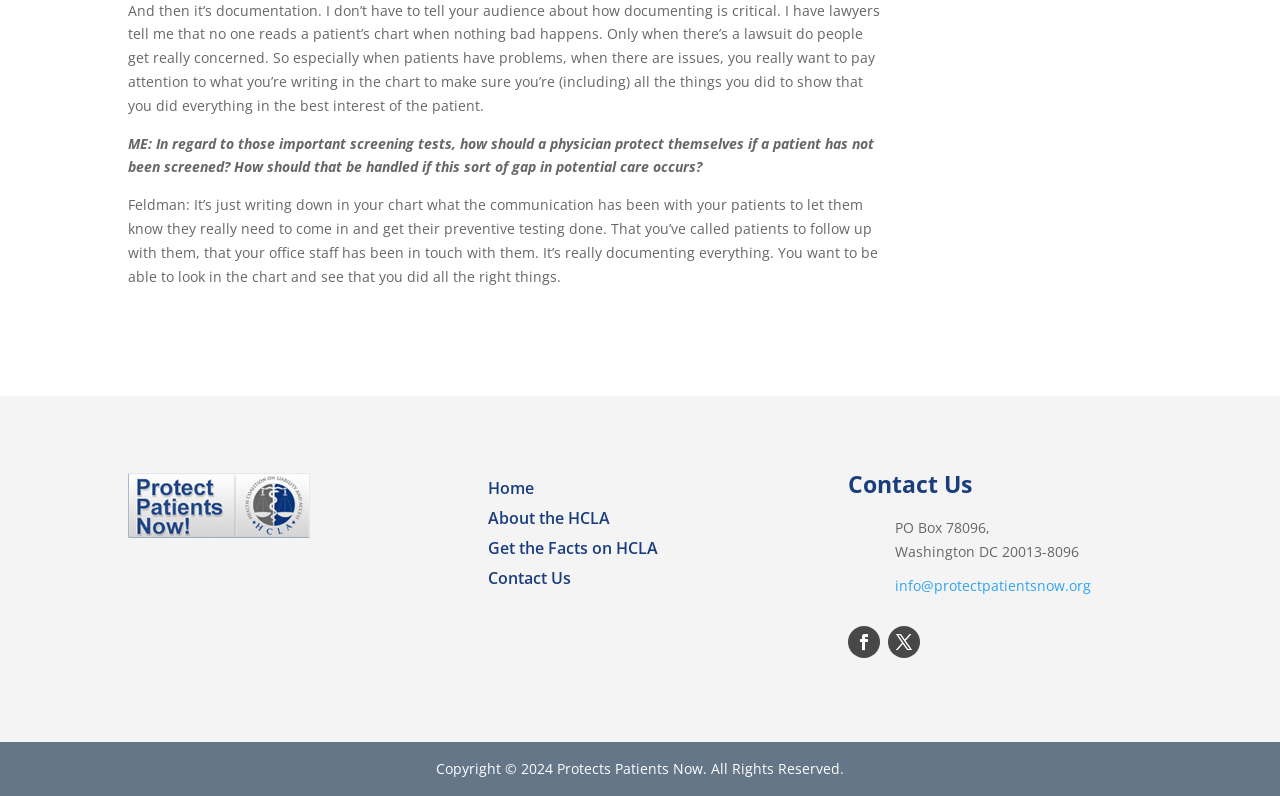Analyze the image and give a detailed response to the question:
What year is the copyright of Protect Patients Now?

The copyright information is located at the bottom of the webpage and indicates that the copyright is held by Protect Patients Now for the year 2024.